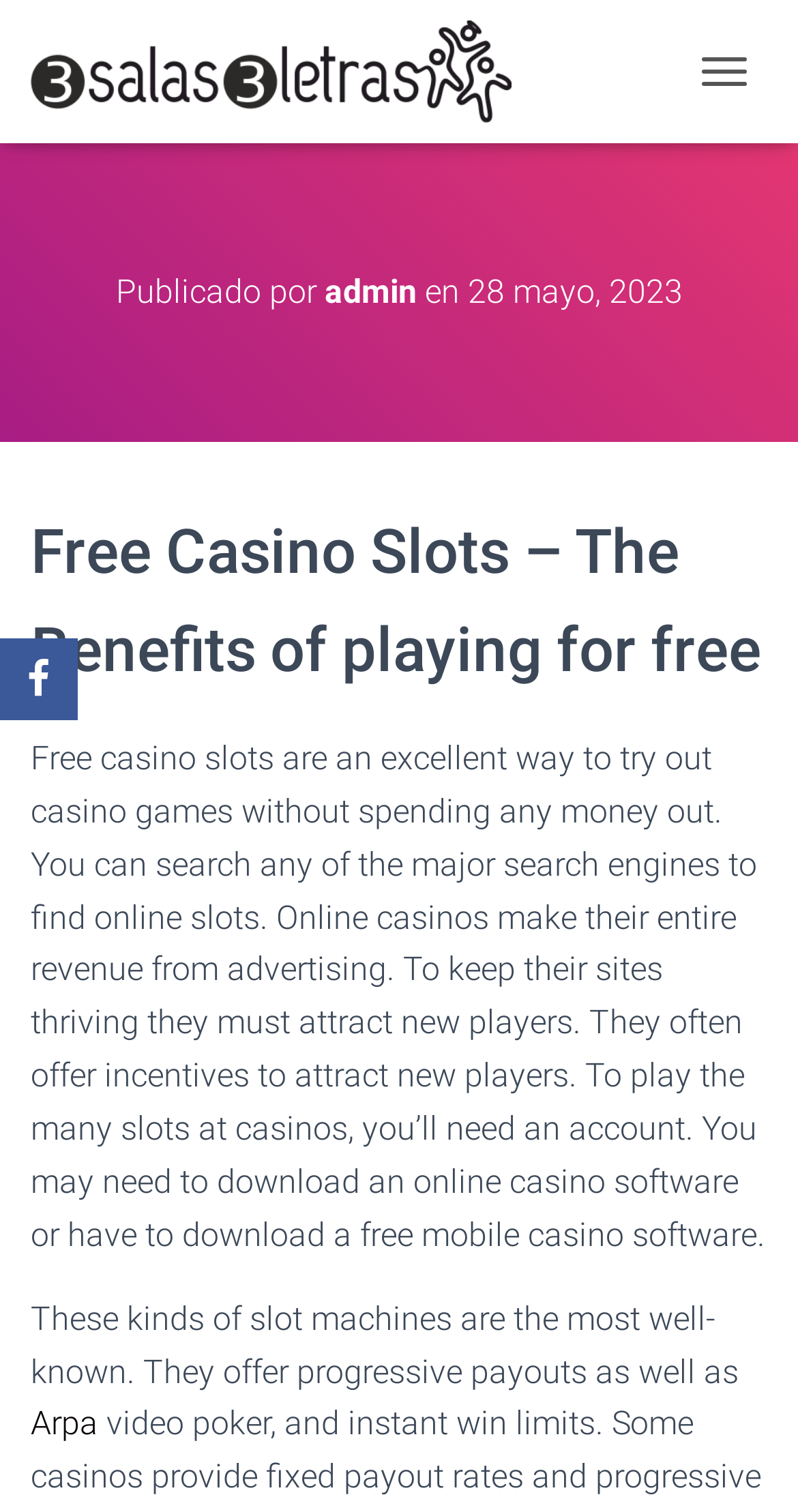What type of slot machines are mentioned?
Refer to the image and offer an in-depth and detailed answer to the question.

The article mentions that 'These kinds of slot machines are the most well-known. They offer progressive payouts as well as...', indicating that the type of slot machines being referred to are progressive ones.